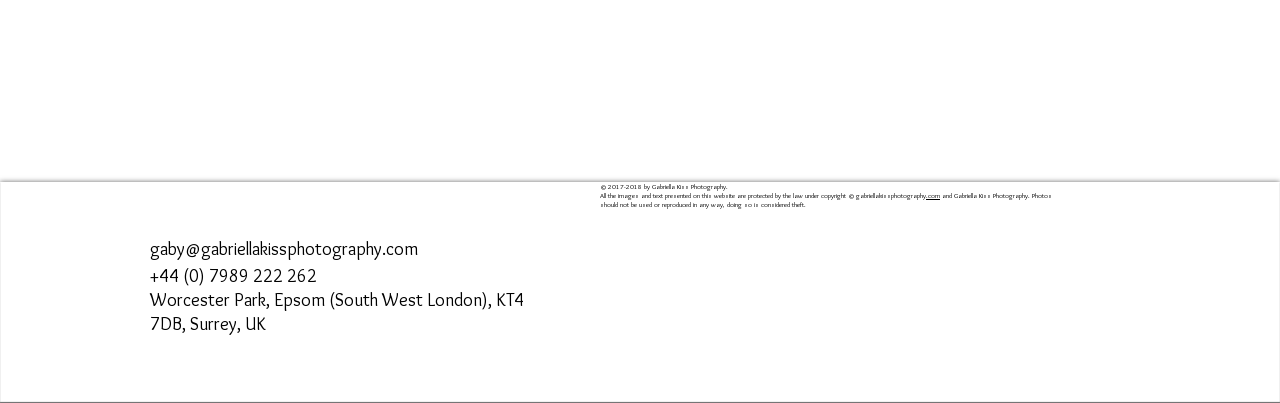Identify the bounding box for the described UI element: "gaby@gabriellakissphotography.com".

[0.117, 0.591, 0.327, 0.645]